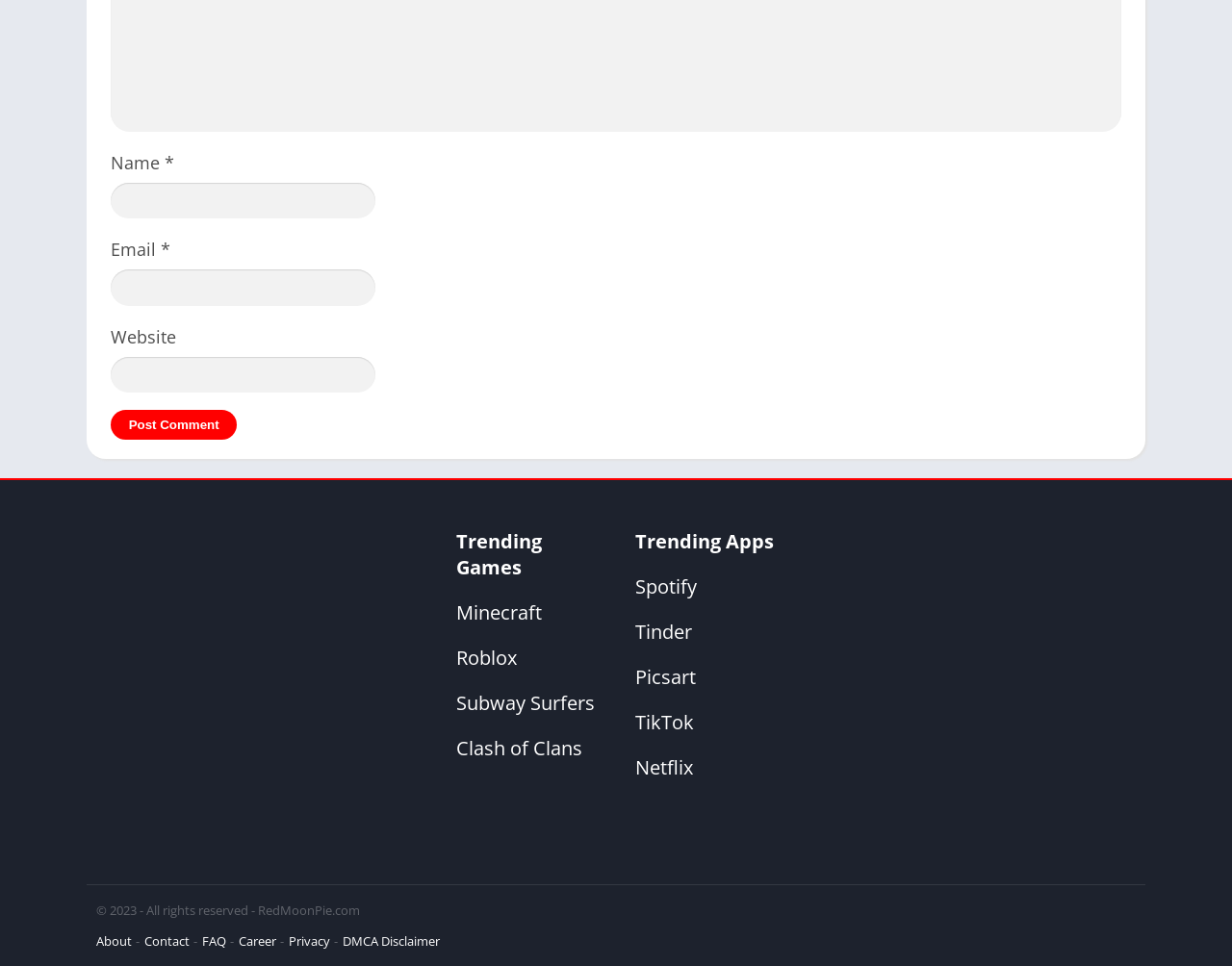Is the 'Website' field in the form required?
Please elaborate on the answer to the question with detailed information.

The 'Website' field in the form at the top of the webpage is not marked as required, unlike the 'Name' and 'Email' fields. This suggests that users are not required to enter a website when posting a comment.